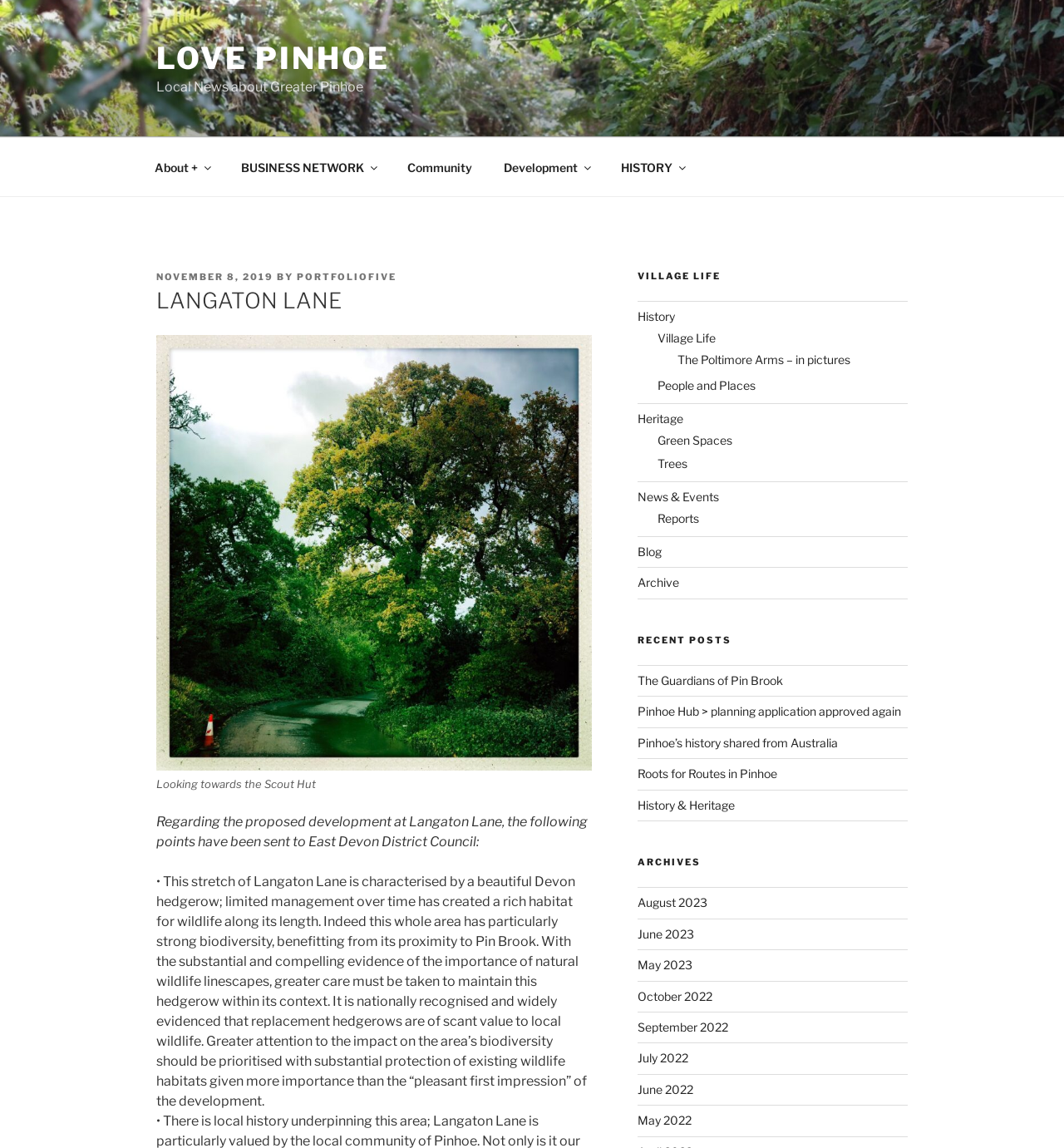Please specify the bounding box coordinates of the area that should be clicked to accomplish the following instruction: "Click on the 'About +' link". The coordinates should consist of four float numbers between 0 and 1, i.e., [left, top, right, bottom].

[0.131, 0.128, 0.21, 0.163]